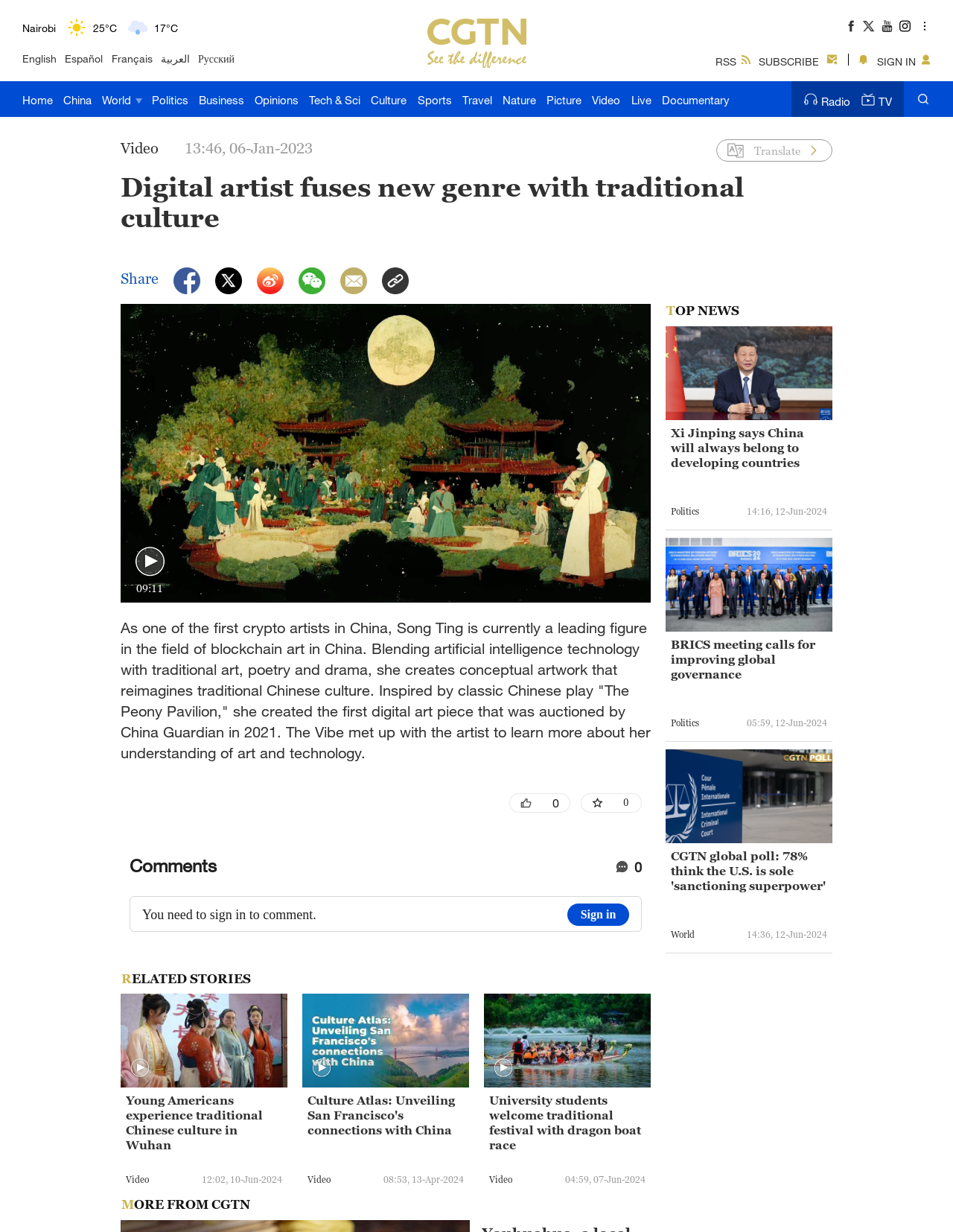Present a detailed account of what is displayed on the webpage.

This webpage is about a digital artist, Song Ting, who is a leading figure in blockchain art in China. The page has a mix of images, text, and links. At the top, there are several small images of weather icons, such as light rain, heavy rain, cloudy, and sunny, accompanied by temperature readings in Celsius. These images are arranged horizontally, with the city names, such as New York, Mumbai, and Delhi, written above them.

Below the weather section, there are several links to different languages, including English, Español, Français, العربية, and Русский. Next to these links, there is a search bar with a magnifying glass icon.

The main content of the page is a news article about Song Ting, with a title "Digital artist fuses new genre with traditional culture". The article is accompanied by a video link and a timestamp "13:46, 06-Jan-2023". There are also several links to related topics, such as Radio, TV, and Documentary, at the bottom of the page.

On the left side of the page, there is a navigation menu with links to different sections, including Home, China, World, Politics, Business, Opinions, Tech & Sci, Culture, Sports, Travel, Nature, Picture, Video, Live, and Documentary. At the top-right corner, there is a "SIGN IN" button.

The page also has several social media links, including RSS and SUBSCRIBE, at the bottom. Overall, the page has a clean and organized layout, with a focus on presenting news and information about Song Ting and related topics.